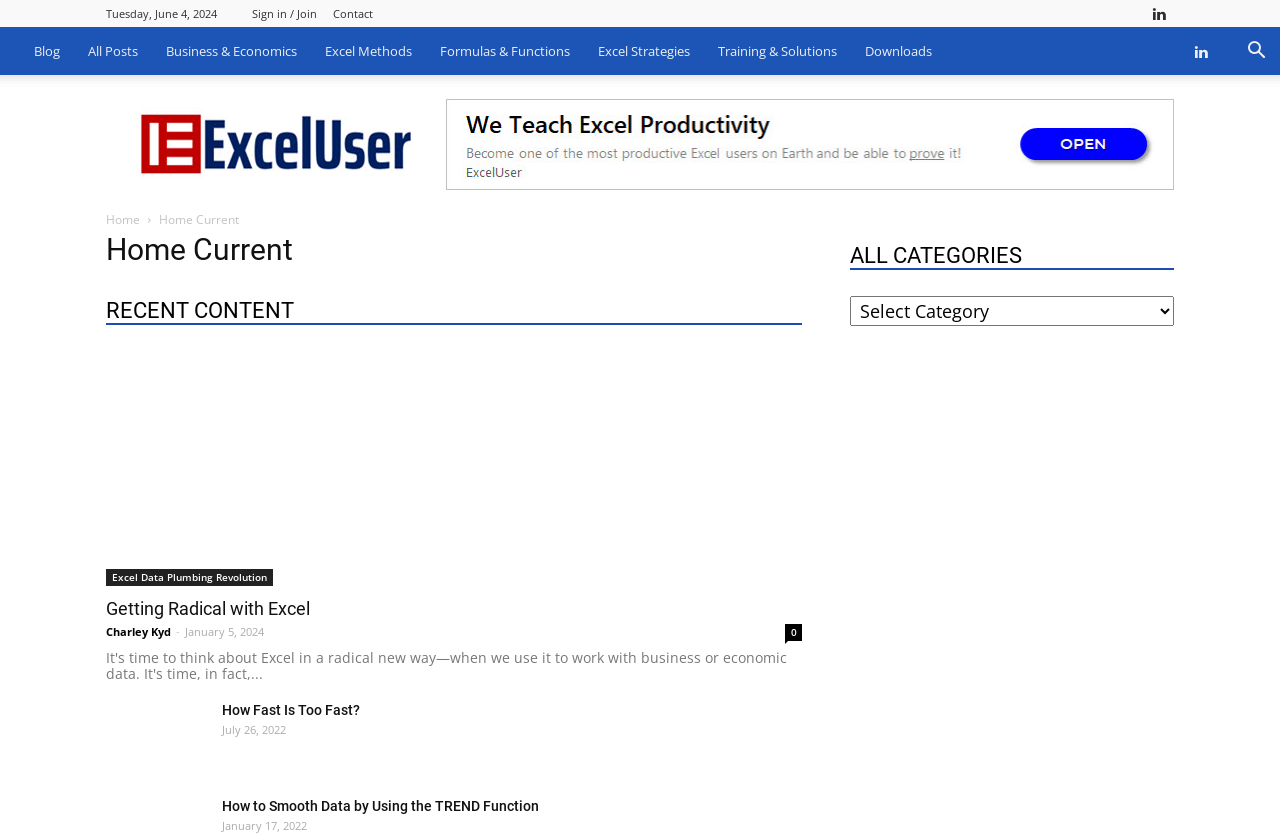Find the bounding box coordinates of the element you need to click on to perform this action: 'Visit the Book Expo America website'. The coordinates should be represented by four float values between 0 and 1, in the format [left, top, right, bottom].

None